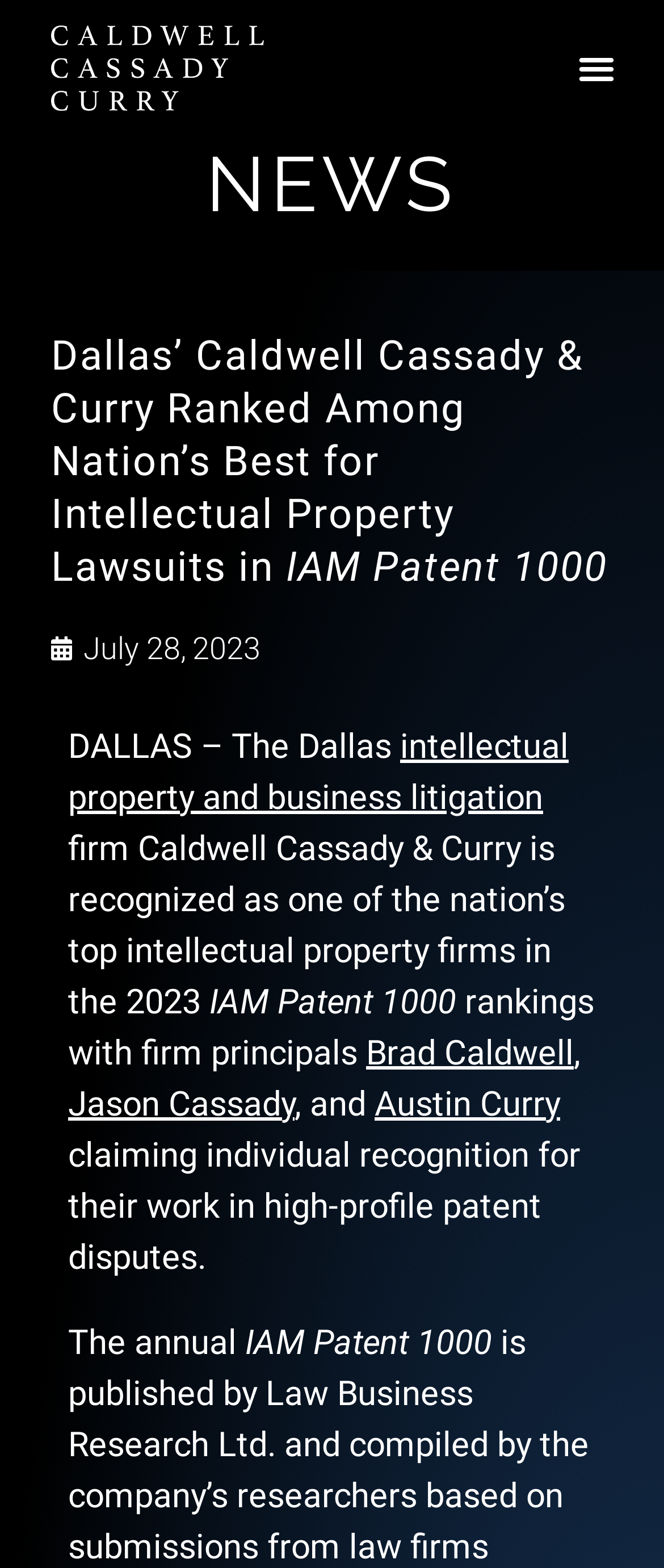Locate the bounding box of the UI element defined by this description: "intellectual property and business litigation". The coordinates should be given as four float numbers between 0 and 1, formatted as [left, top, right, bottom].

[0.103, 0.463, 0.856, 0.521]